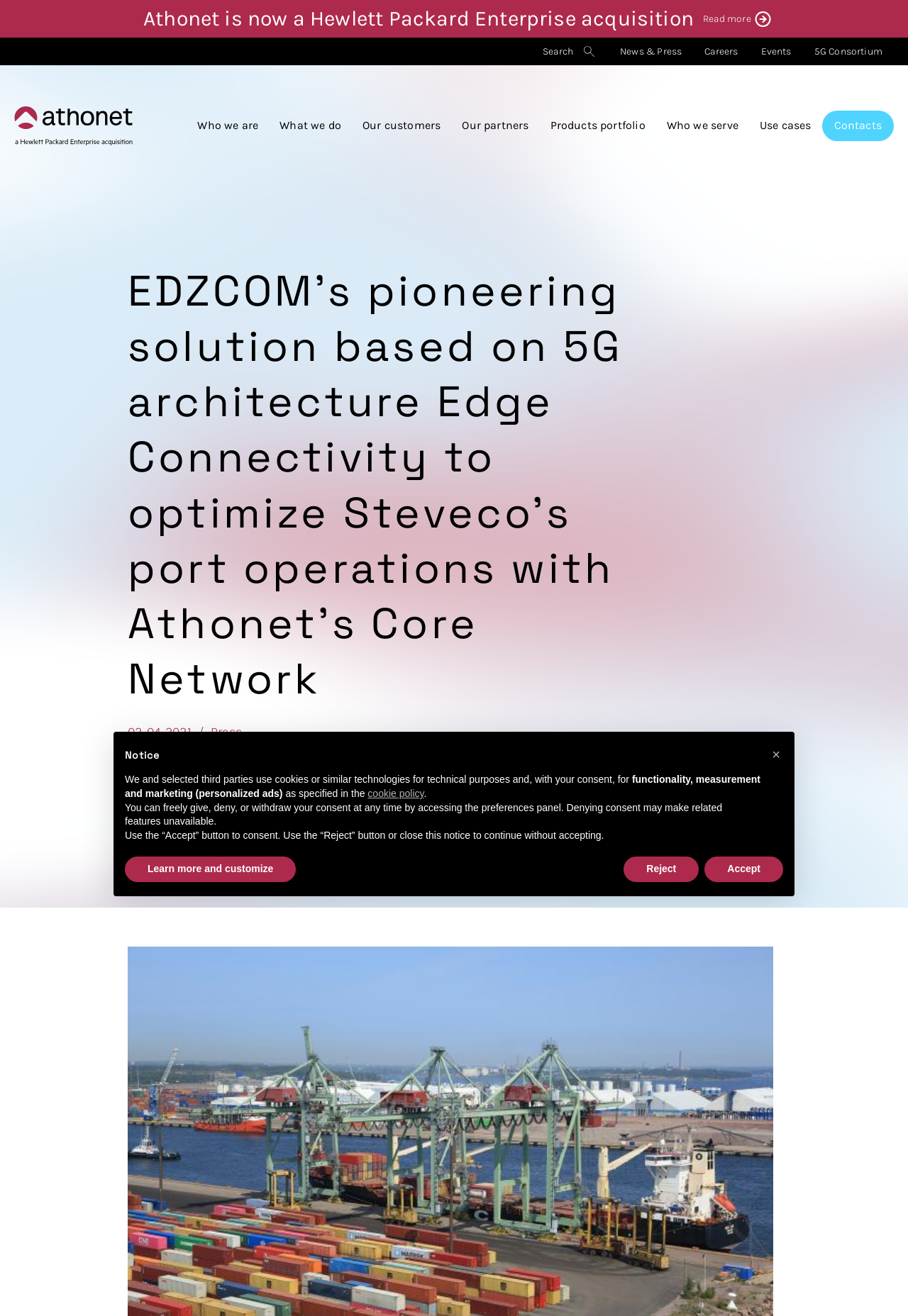Please determine the bounding box coordinates for the element that should be clicked to follow these instructions: "Read the press release about EDZCOM's pioneering solution".

[0.232, 0.548, 0.266, 0.564]